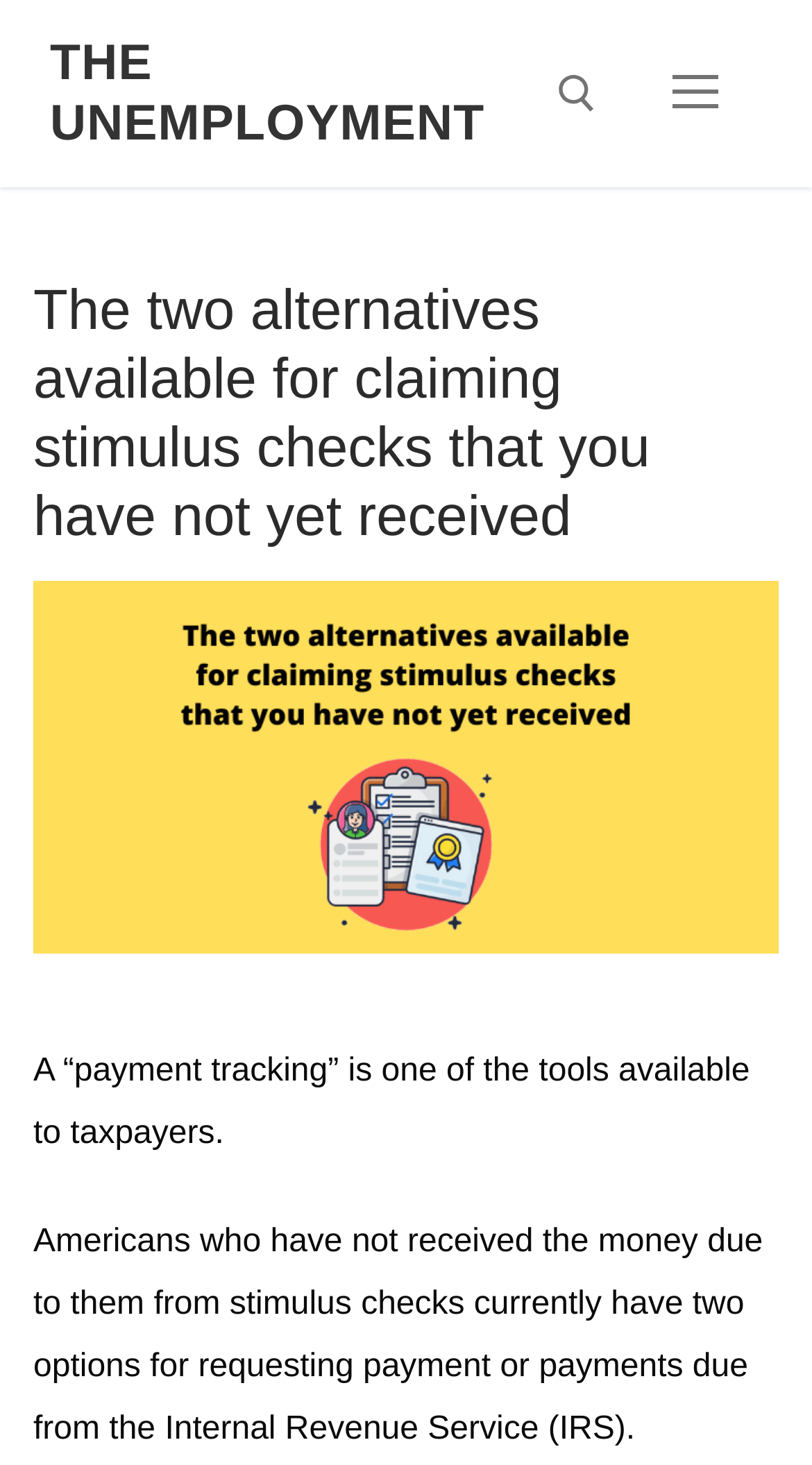Bounding box coordinates are specified in the format (top-left x, top-left y, bottom-right x, bottom-right y). All values are floating point numbers bounded between 0 and 1. Please provide the bounding box coordinate of the region this sentence describes: Menu

[0.775, 0.034, 0.938, 0.094]